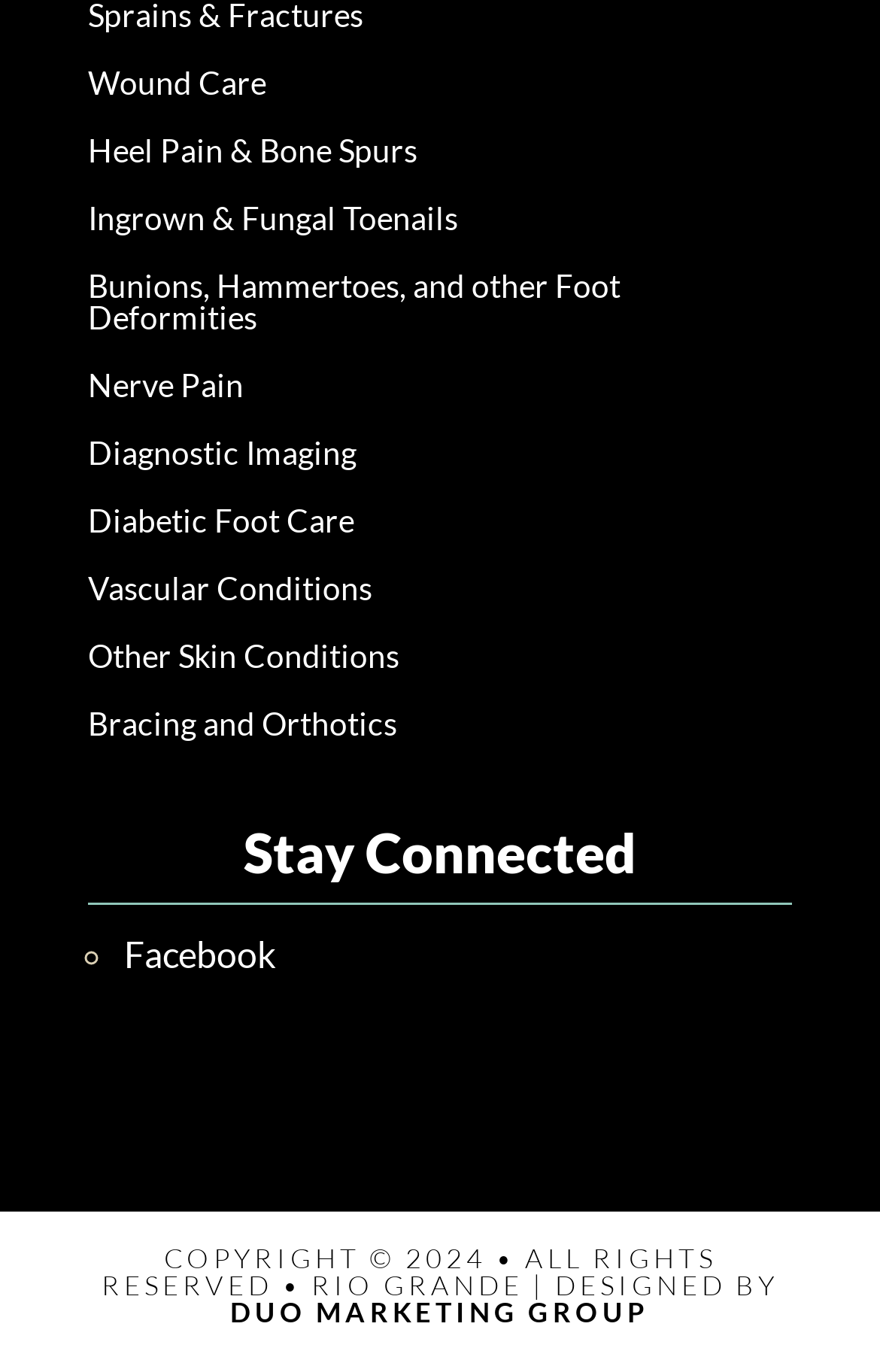Answer the question below in one word or phrase:
What is the purpose of the 'Bracing and Orthotics' link?

Unknown